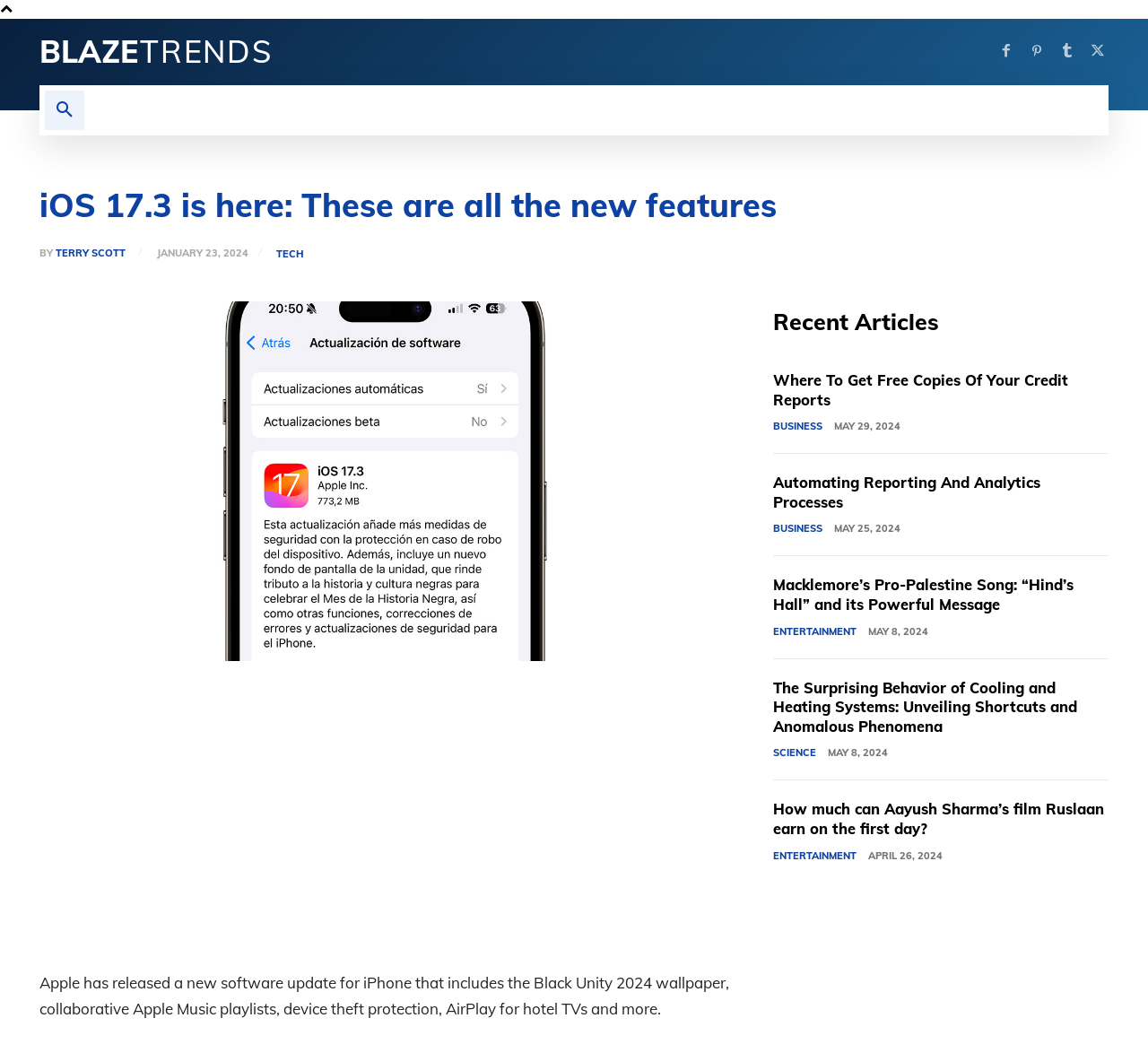Who is the author of the article?
Make sure to answer the question with a detailed and comprehensive explanation.

The author of the article can be determined by looking at the 'BY' label followed by the name 'TERRY SCOTT' which suggests that TERRY SCOTT is the author of the article.